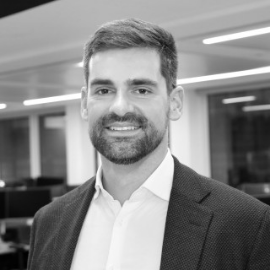Answer the question using only one word or a concise phrase: What is the style of the office environment?

Modern